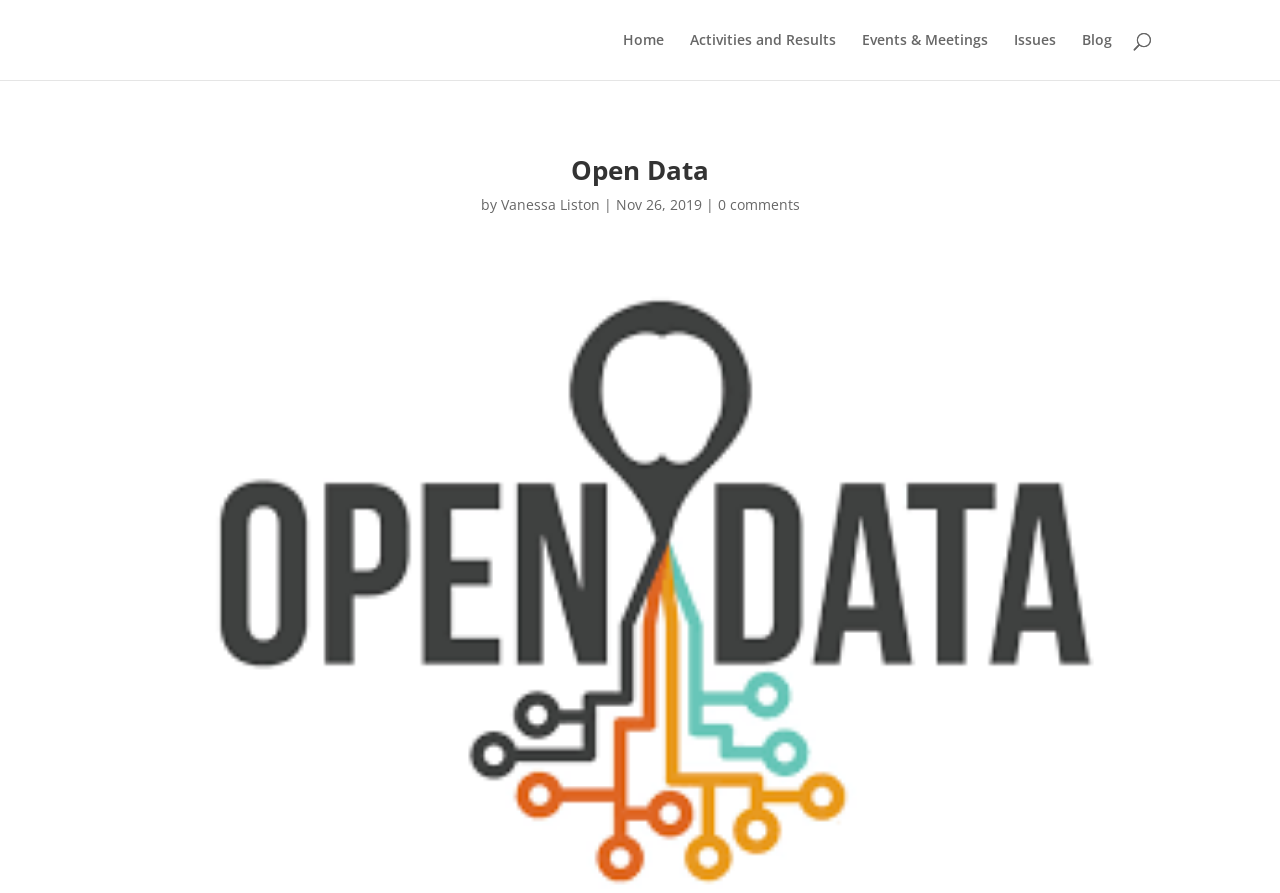How many links are in the top navigation bar?
Please provide an in-depth and detailed response to the question.

The top navigation bar contains links to 'Home', 'Activities and Results', 'Events & Meetings', 'Issues', and 'Blog'. By counting these links, we can determine that there are 5 links in the top navigation bar.